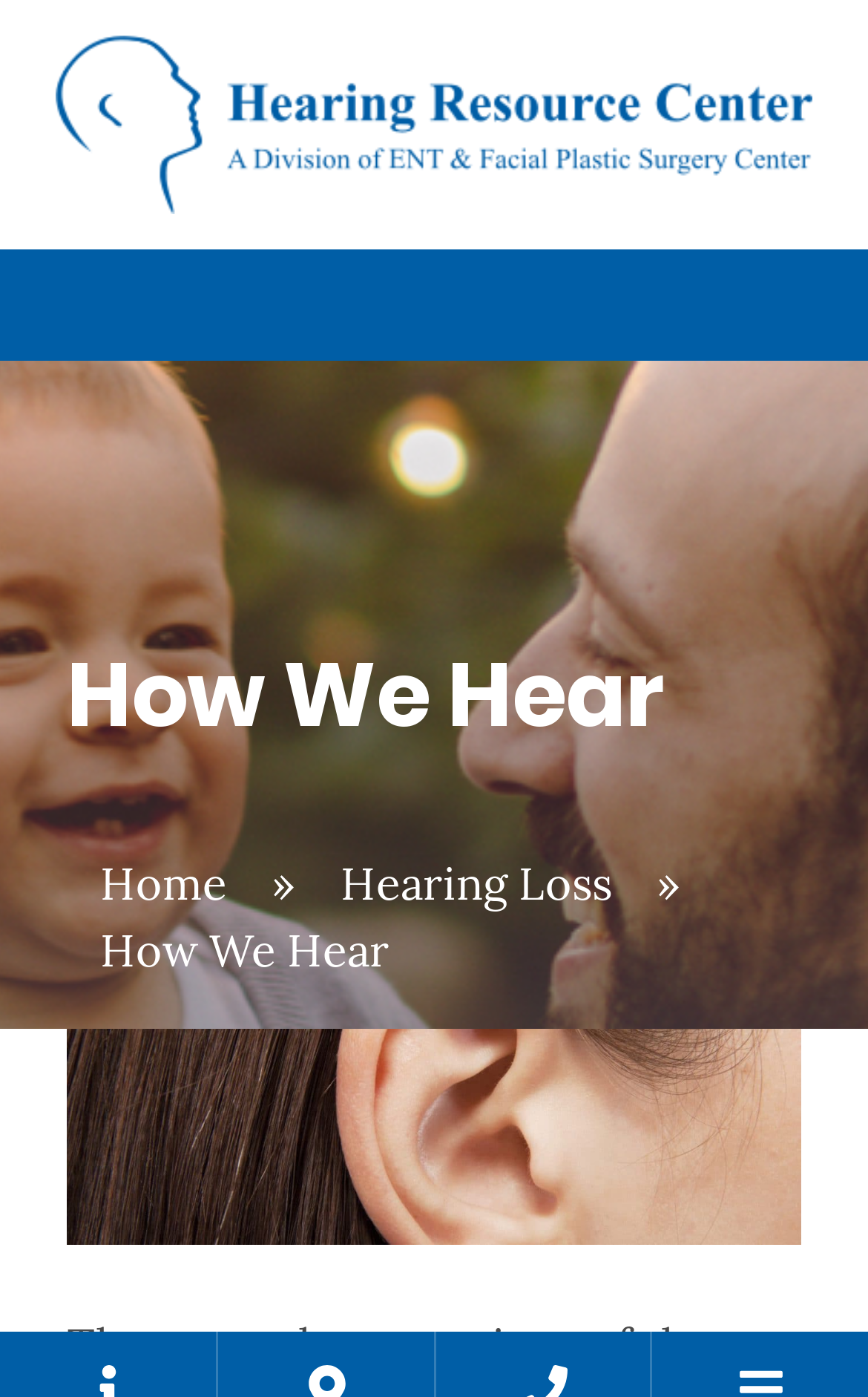Using the elements shown in the image, answer the question comprehensively: How many sections of the ear are mentioned?

The webpage mentions that there are three sections of the ear: the outer ear, middle ear, and inner ear. This information can be inferred from the content of the webpage.